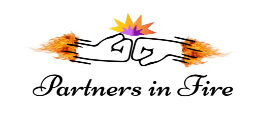Reply to the question with a single word or phrase:
What is written below the graphic?

The name 'Partners in Fire'